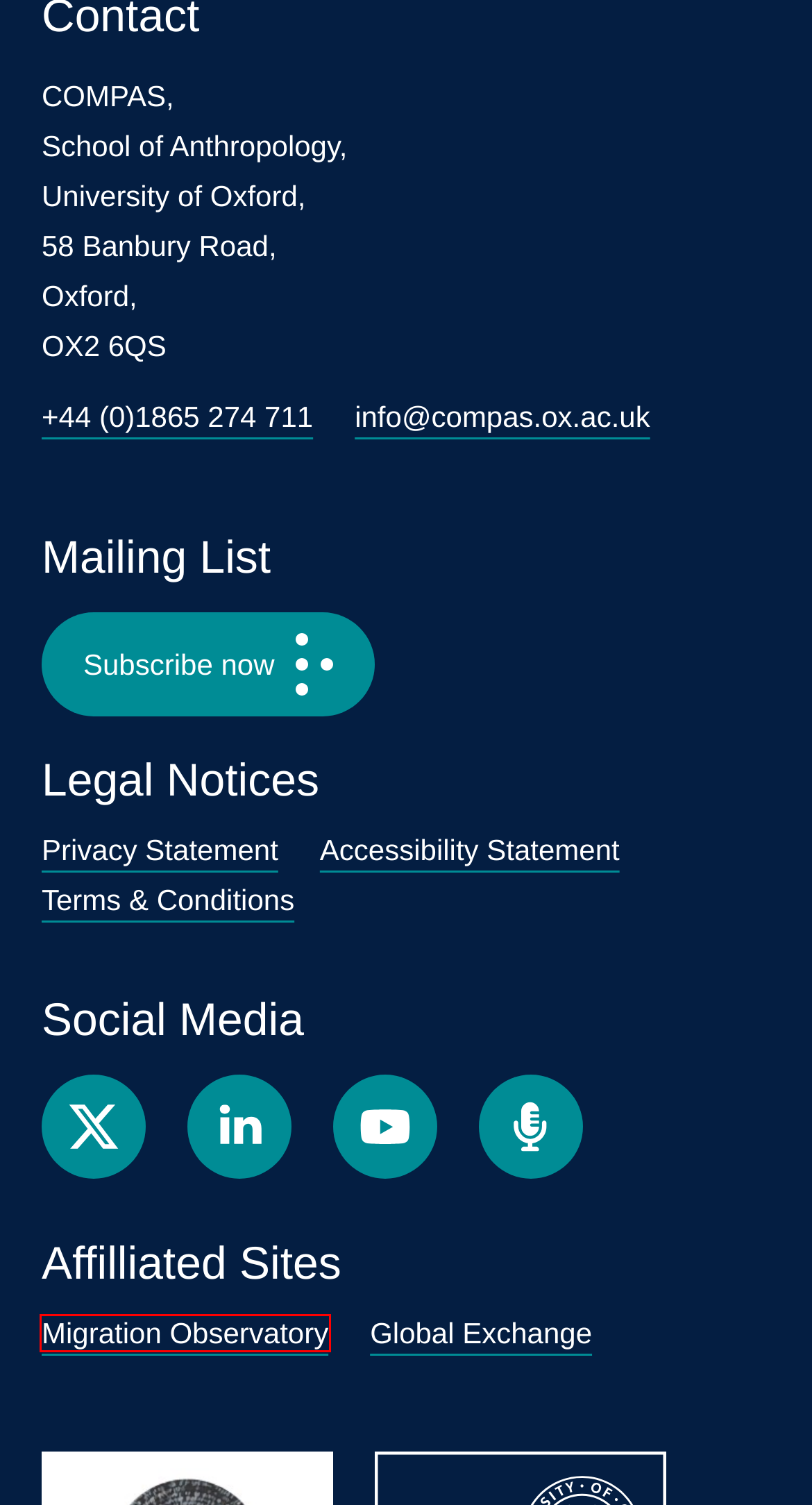You have a screenshot of a webpage with a red bounding box around an element. Choose the best matching webpage description that would appear after clicking the highlighted element. Here are the candidates:
A. Accessibility | COMPAS
B. The Migration Oxford Podcast | University of Oxford Podcasts
C. Terms & Conditions | COMPAS
D. Privacy & Cookies | COMPAS
E. University of Oxford
F. Home - Migration Observatory - The Migration Observatory
G. COMPAS, University of Oxford
H. Global Exchange | COMPAS

F